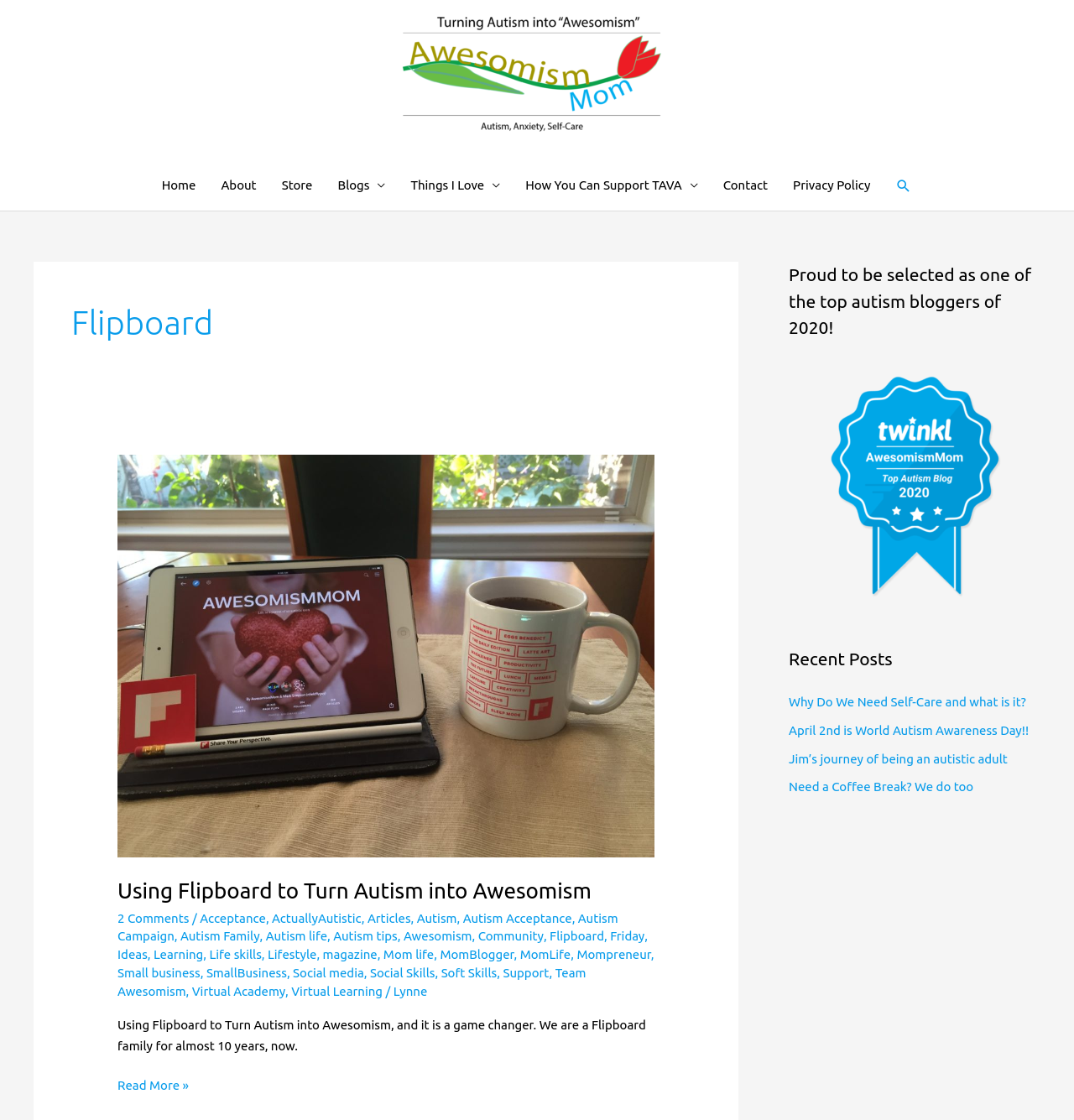Please predict the bounding box coordinates of the element's region where a click is necessary to complete the following instruction: "Learn about 'Why Do We Need Self-Care and what is it?'". The coordinates should be represented by four float numbers between 0 and 1, i.e., [left, top, right, bottom].

[0.734, 0.62, 0.955, 0.633]